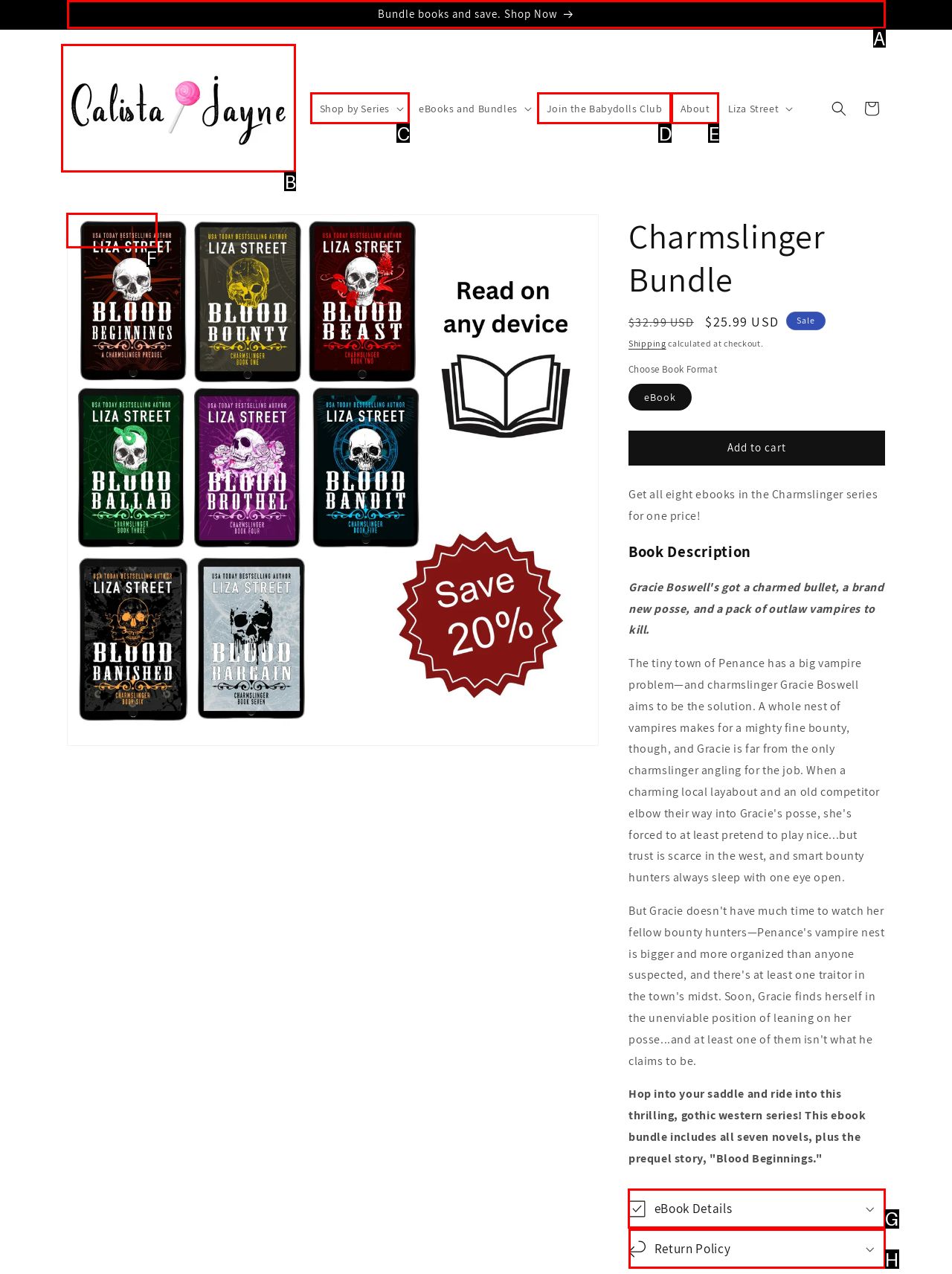Which HTML element should be clicked to complete the following task: View eBook Details?
Answer with the letter corresponding to the correct choice.

G